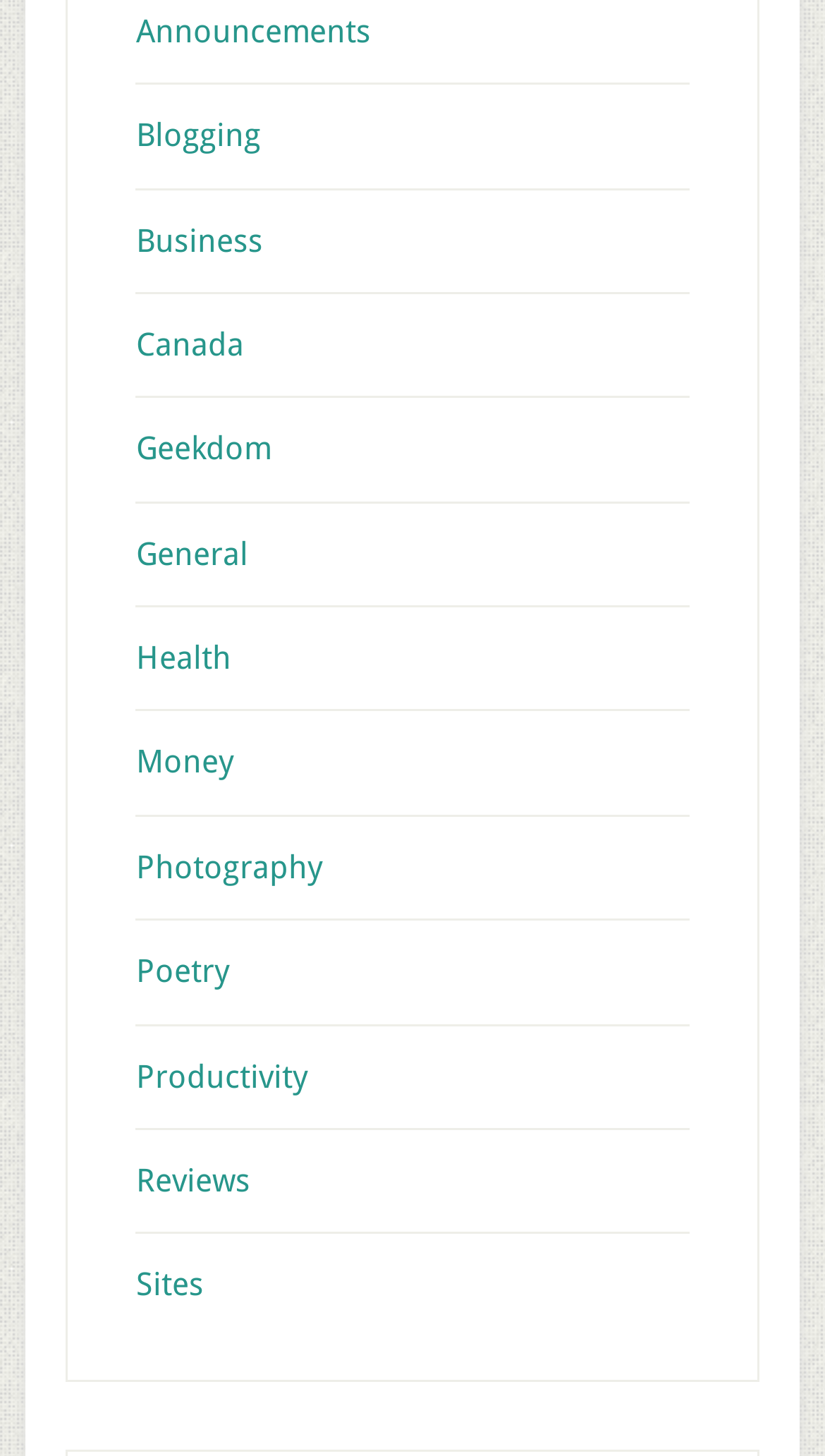Identify the bounding box coordinates of the section to be clicked to complete the task described by the following instruction: "Explore blogging". The coordinates should be four float numbers between 0 and 1, formatted as [left, top, right, bottom].

[0.165, 0.08, 0.316, 0.106]